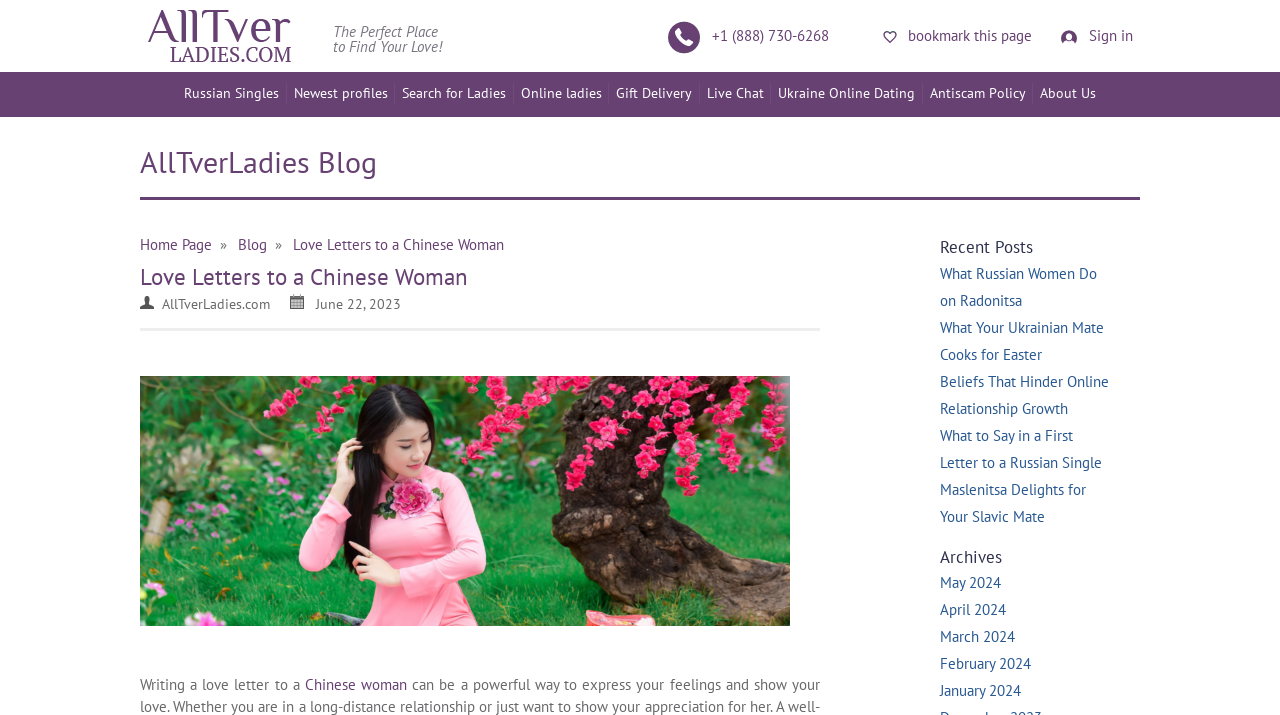Provide a single word or phrase to answer the given question: 
How many recent posts are listed on the webpage?

5